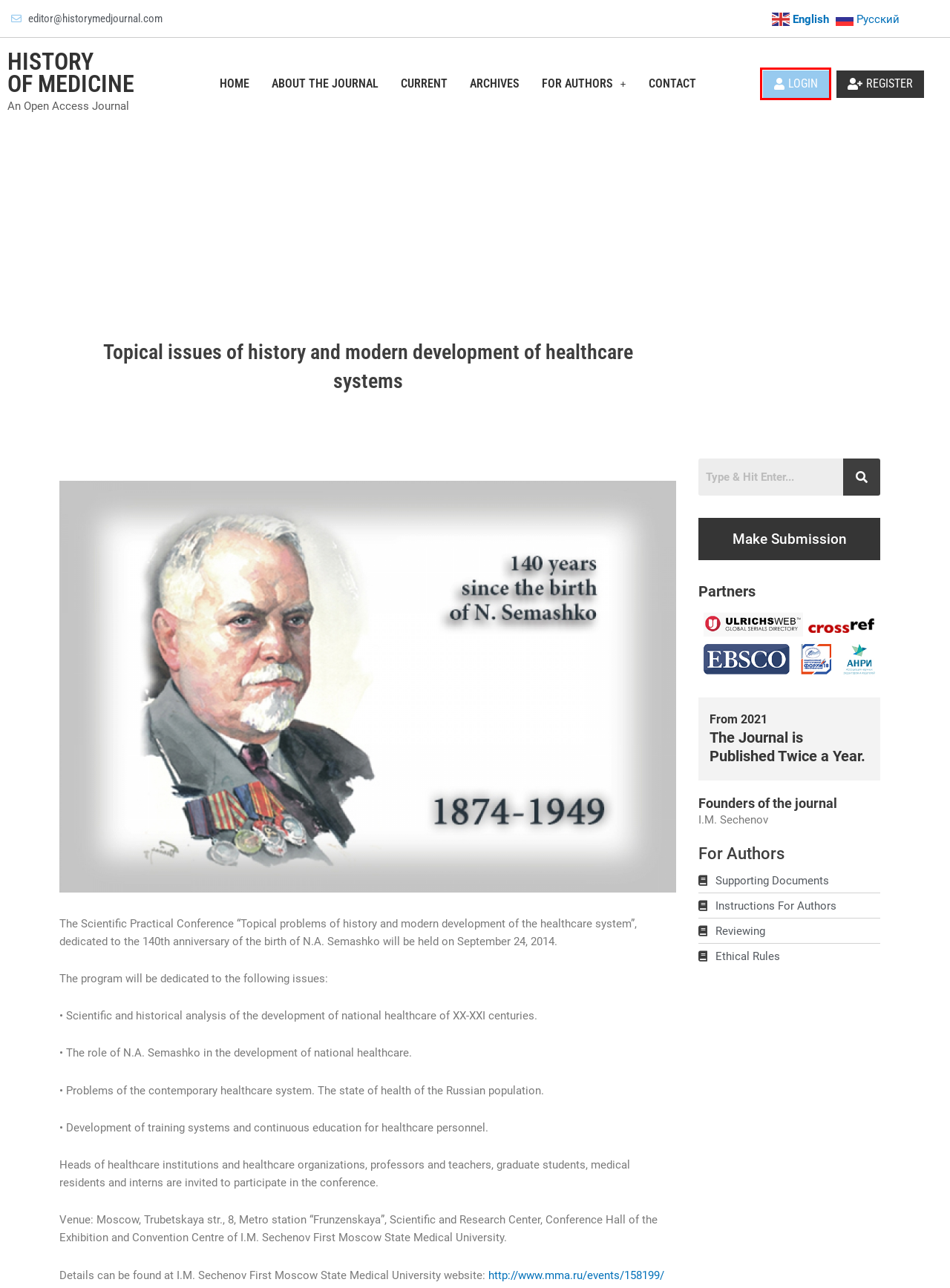Look at the screenshot of a webpage with a red bounding box and select the webpage description that best corresponds to the new page after clicking the element in the red box. Here are the options:
A. Reviewing – History of Medicine
B. Archives – History of Medicine
C. Ethical Rules – History of Medicine
D. Contact Us – History of Medicine
E. Register
							| History of Medicine
F. Login
							| History of Medicine
G. About – History of Medicine
H. Current – History of Medicine

F